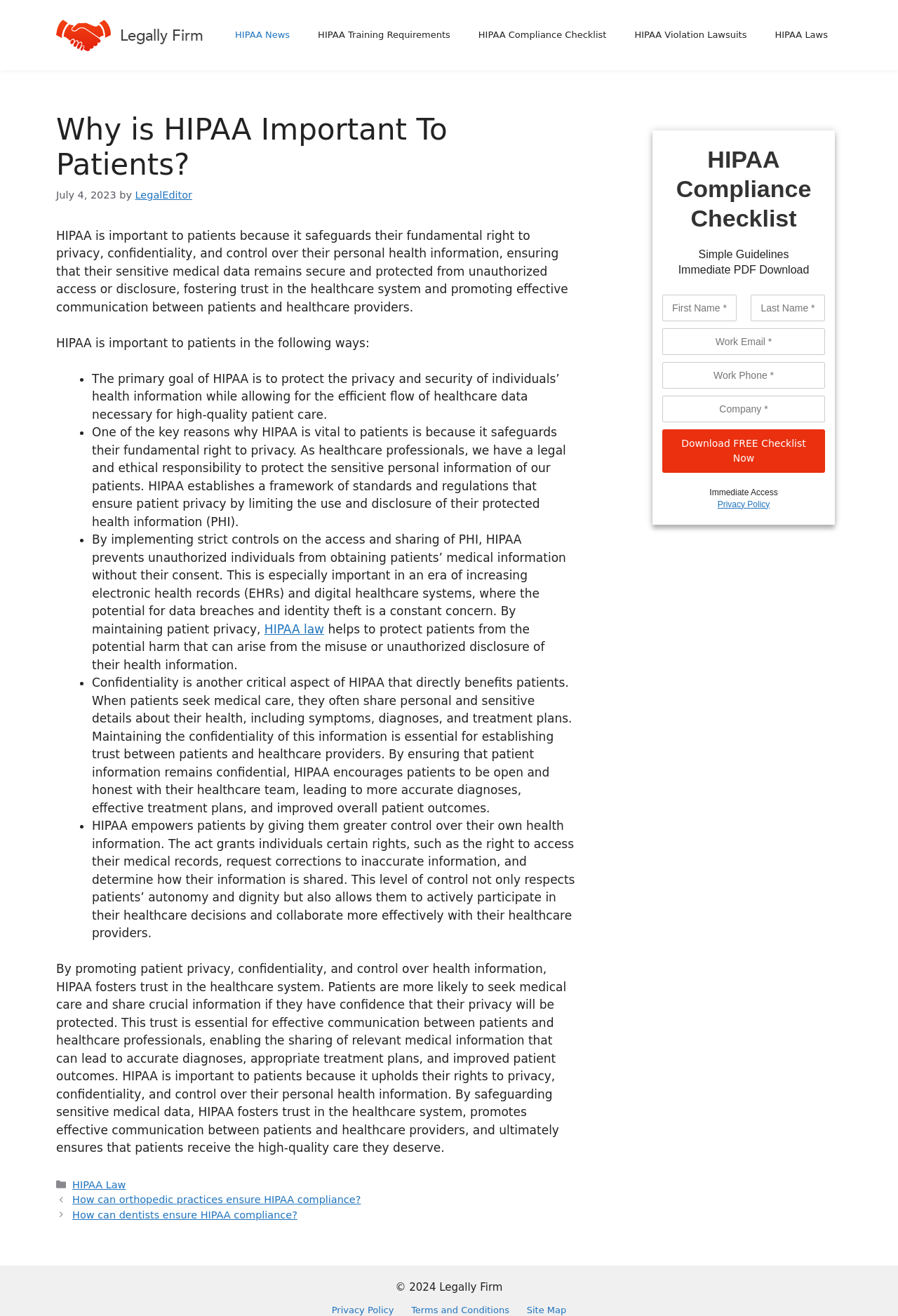What are the three ways HIPAA is important to patients?
Answer the question with a single word or phrase derived from the image.

Privacy, confidentiality, and control over health information